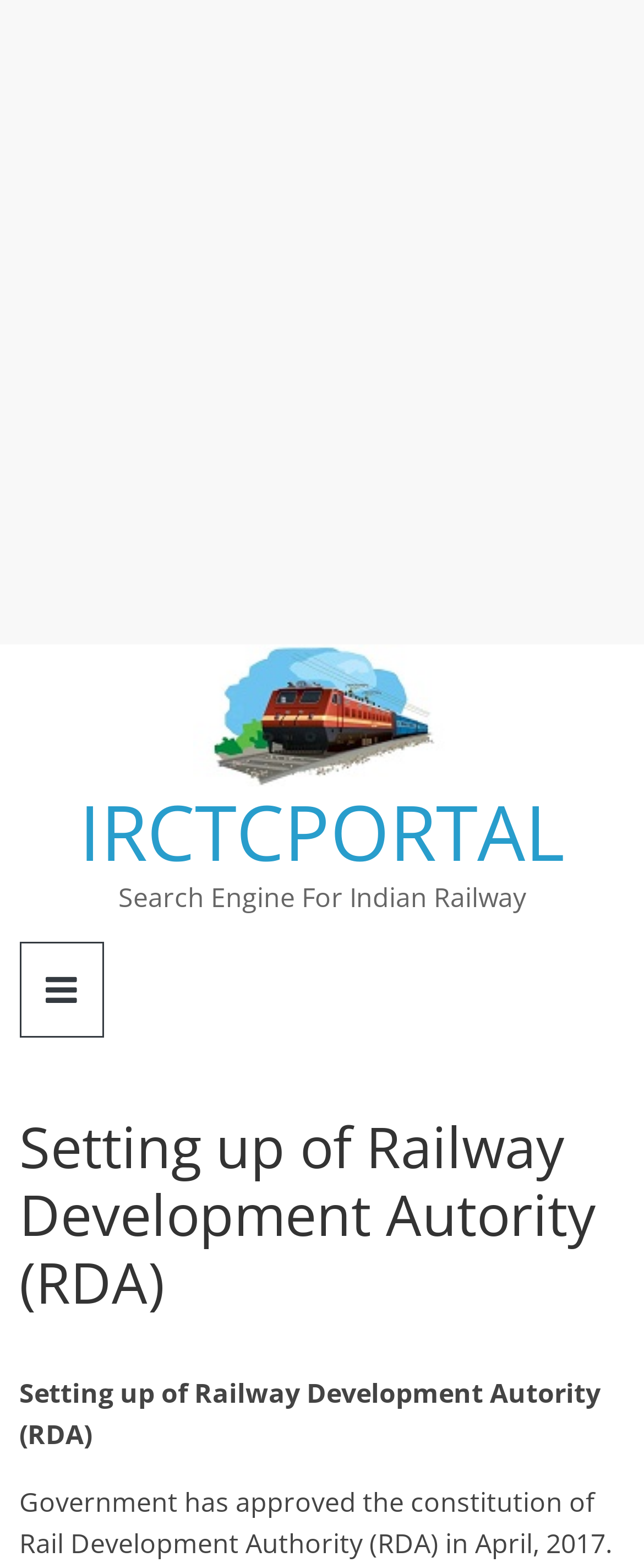What is the purpose of the portal? From the image, respond with a single word or brief phrase.

Search Engine For Indian Railway